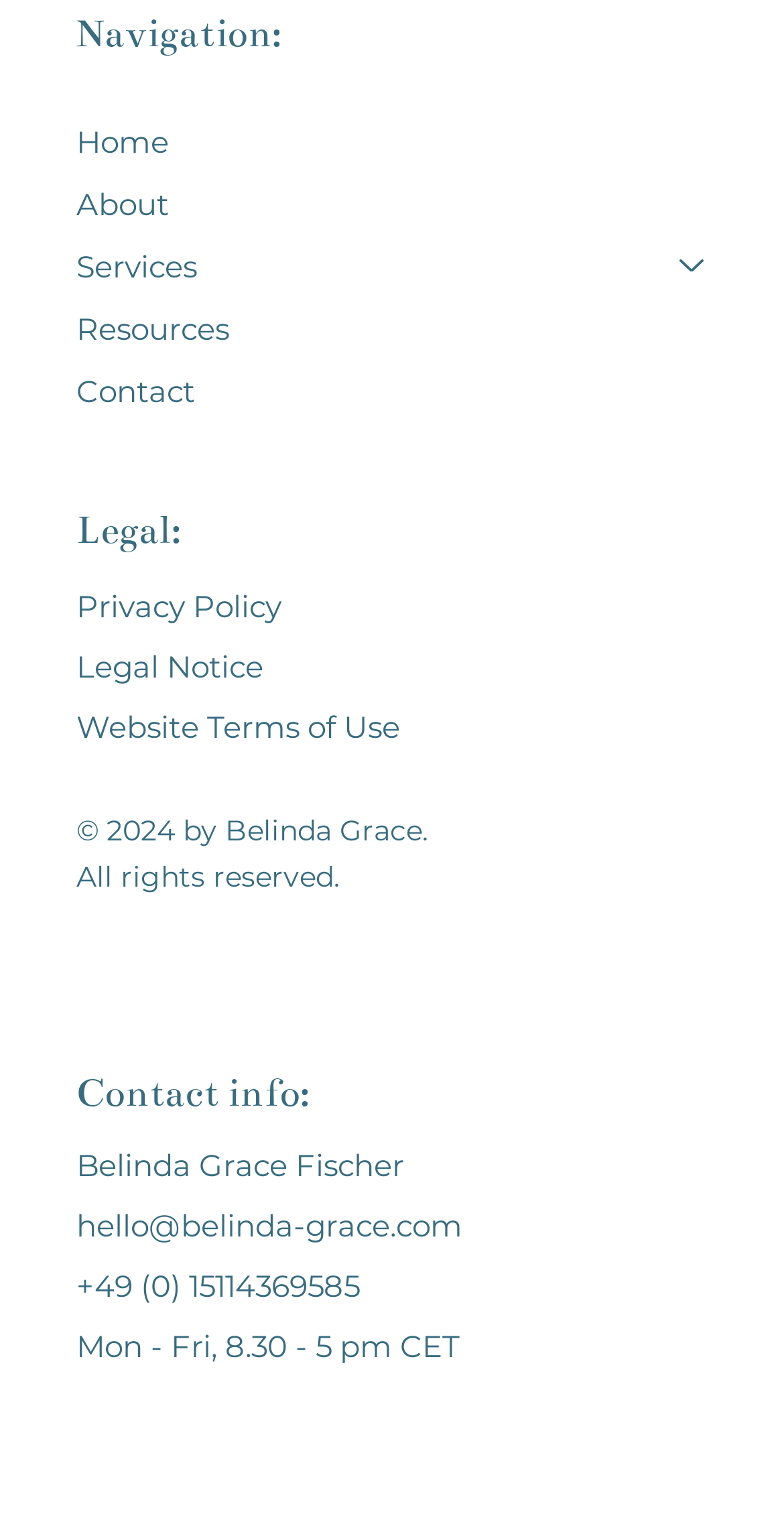Can you specify the bounding box coordinates for the region that should be clicked to fulfill this instruction: "View About page".

[0.097, 0.114, 0.949, 0.155]